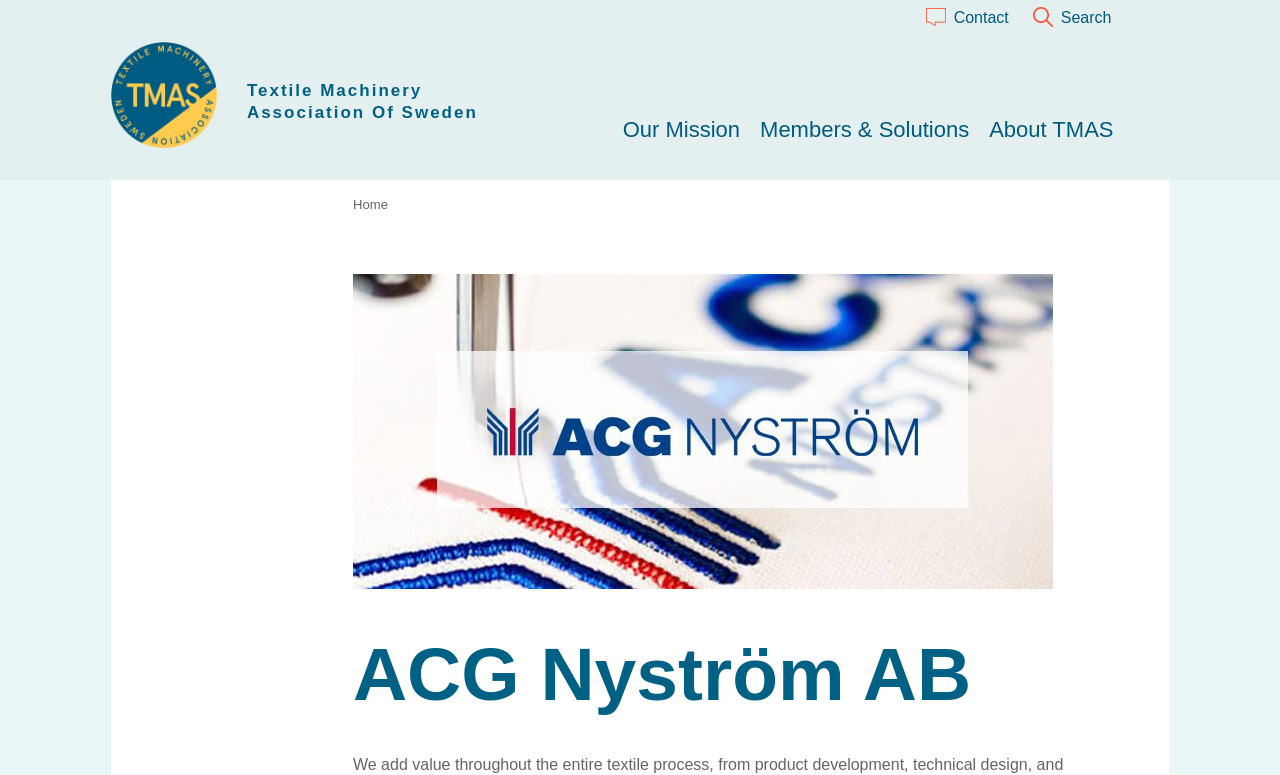Give a full account of the webpage's elements and their arrangement.

The webpage appears to be the homepage of ACG Nyström AB, a company involved in the textile industry. At the top left corner, there is a TMAS logo, which is an image linked to the Textile Machinery Association of Sweden. Next to the logo, there are two headings that read "Textile Machinery" and "Association Of Sweden", indicating the company's affiliation with the association.

Below the logo and headings, there is a navigation menu with five links: "Home", "Our Mission", "Members & Solutions", "About TMAS", and "Contact". The "Home" link is positioned slightly above the other links, which are aligned horizontally. The "Search" link is located at the top right corner of the page.

The main content of the page is headed by a large heading that reads "ACG Nyström AB", which is centered at the top of the page. The company's mission statement or description is not explicitly stated, but the meta description suggests that the company adds value throughout the entire textile process, from product development to assembly.

There are no prominent images or graphics on the page, aside from the TMAS logo. The overall layout is simple and easy to navigate, with clear headings and concise text.